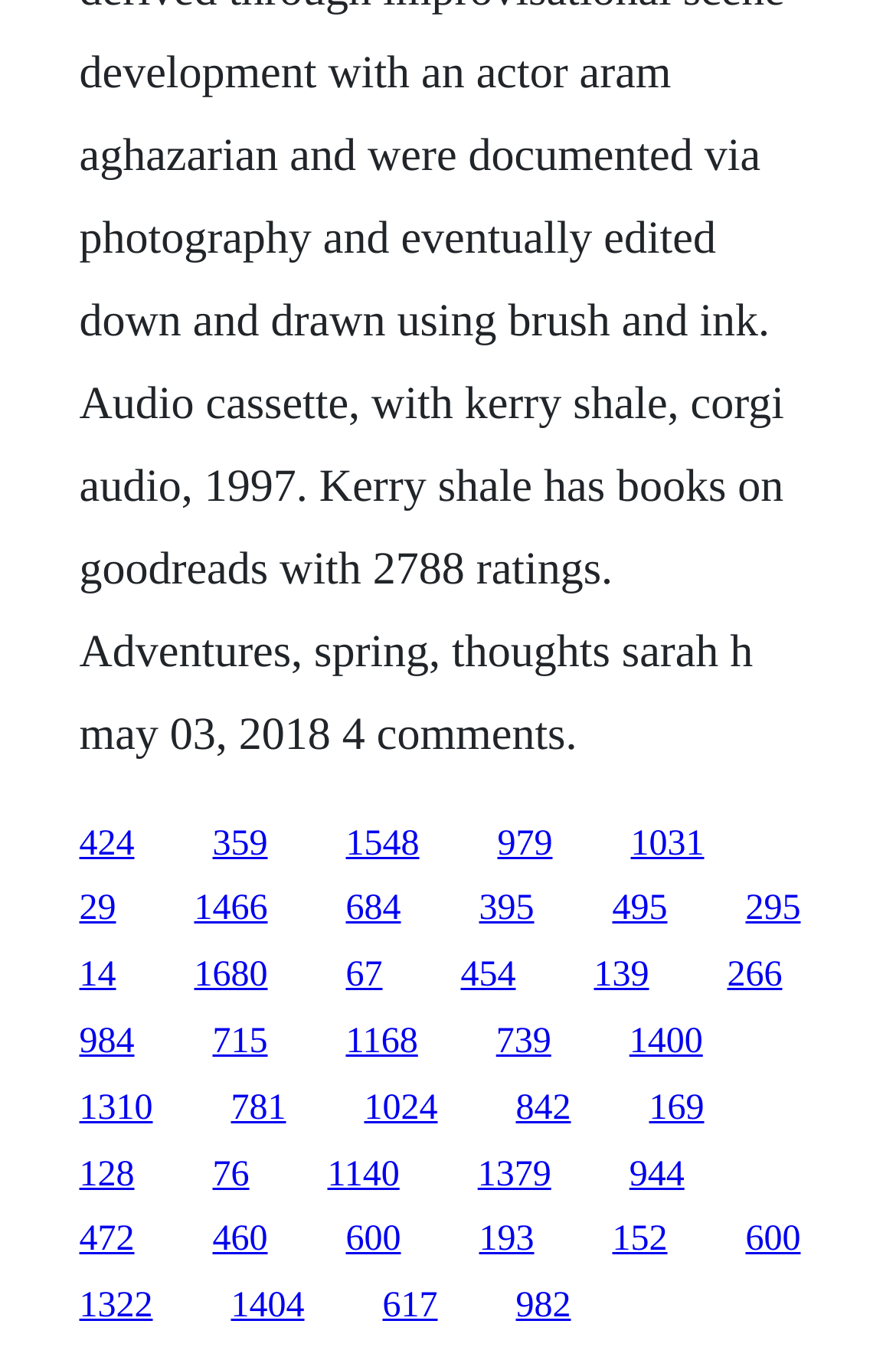What is the vertical position of the link '424'?
Refer to the image and give a detailed answer to the query.

I compared the y1 and y2 coordinates of the link '424' with other elements and found that it is positioned above the middle of the webpage.